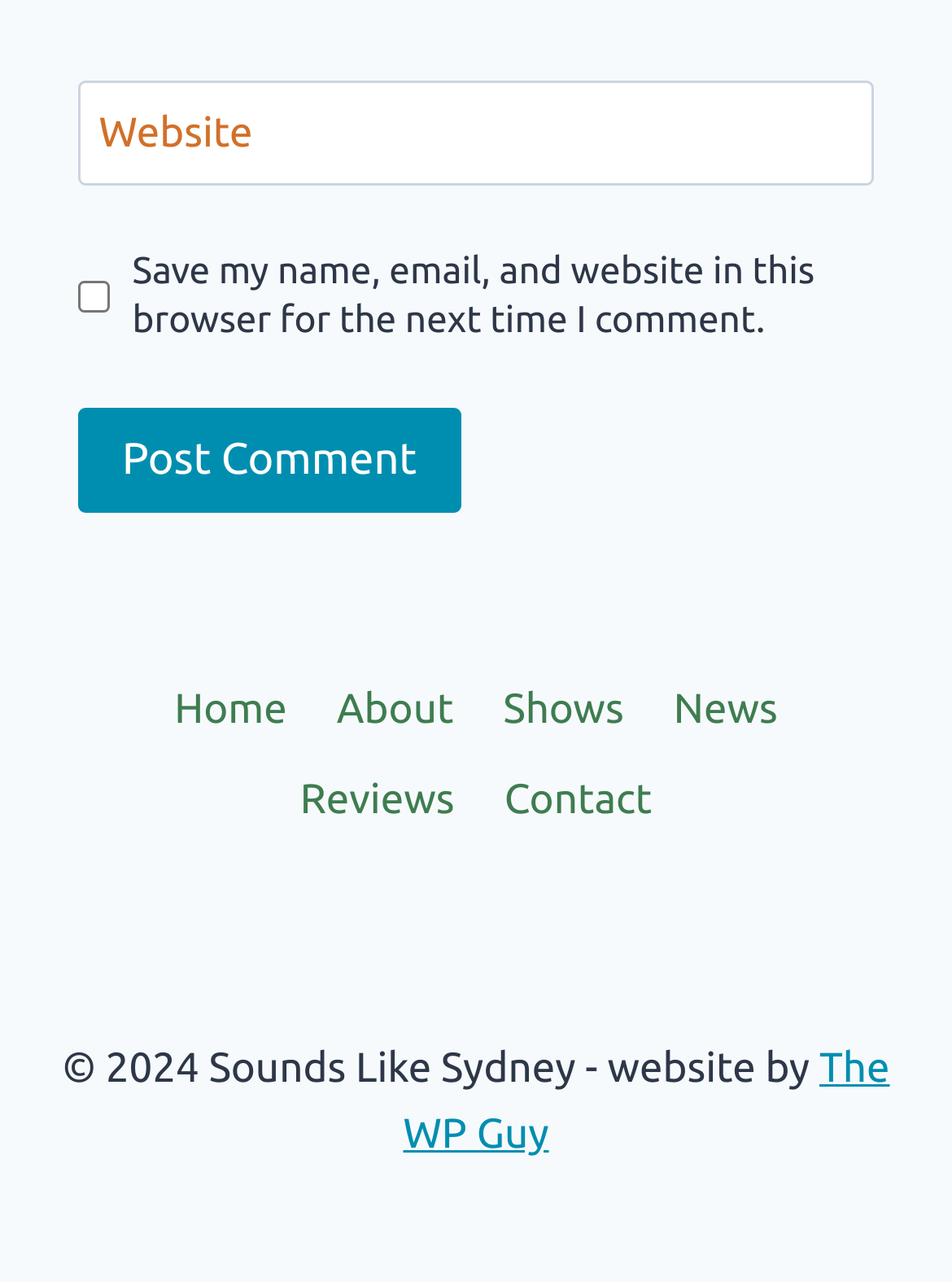Determine the bounding box coordinates of the clickable element necessary to fulfill the instruction: "Visit The WP Guy website". Provide the coordinates as four float numbers within the 0 to 1 range, i.e., [left, top, right, bottom].

[0.423, 0.815, 0.935, 0.903]